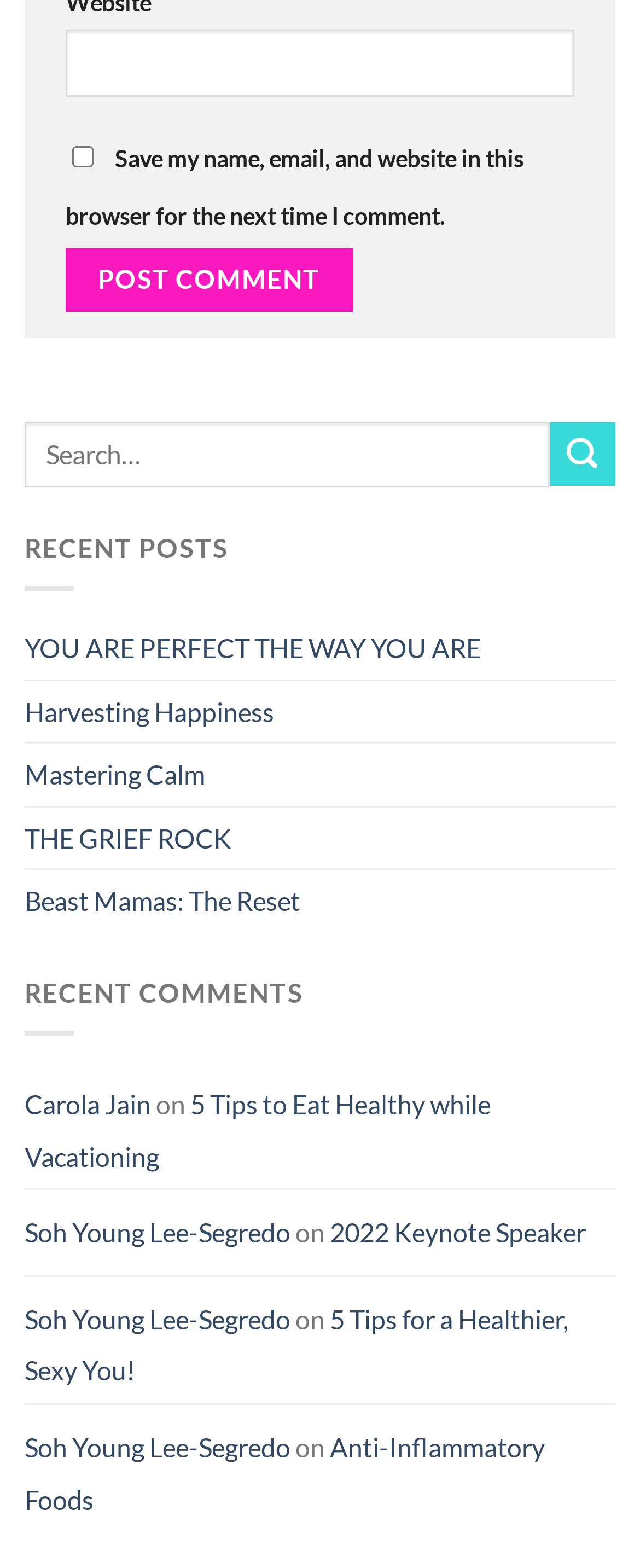What is the purpose of the button with the text 'Post Comment'?
Your answer should be a single word or phrase derived from the screenshot.

To post a comment